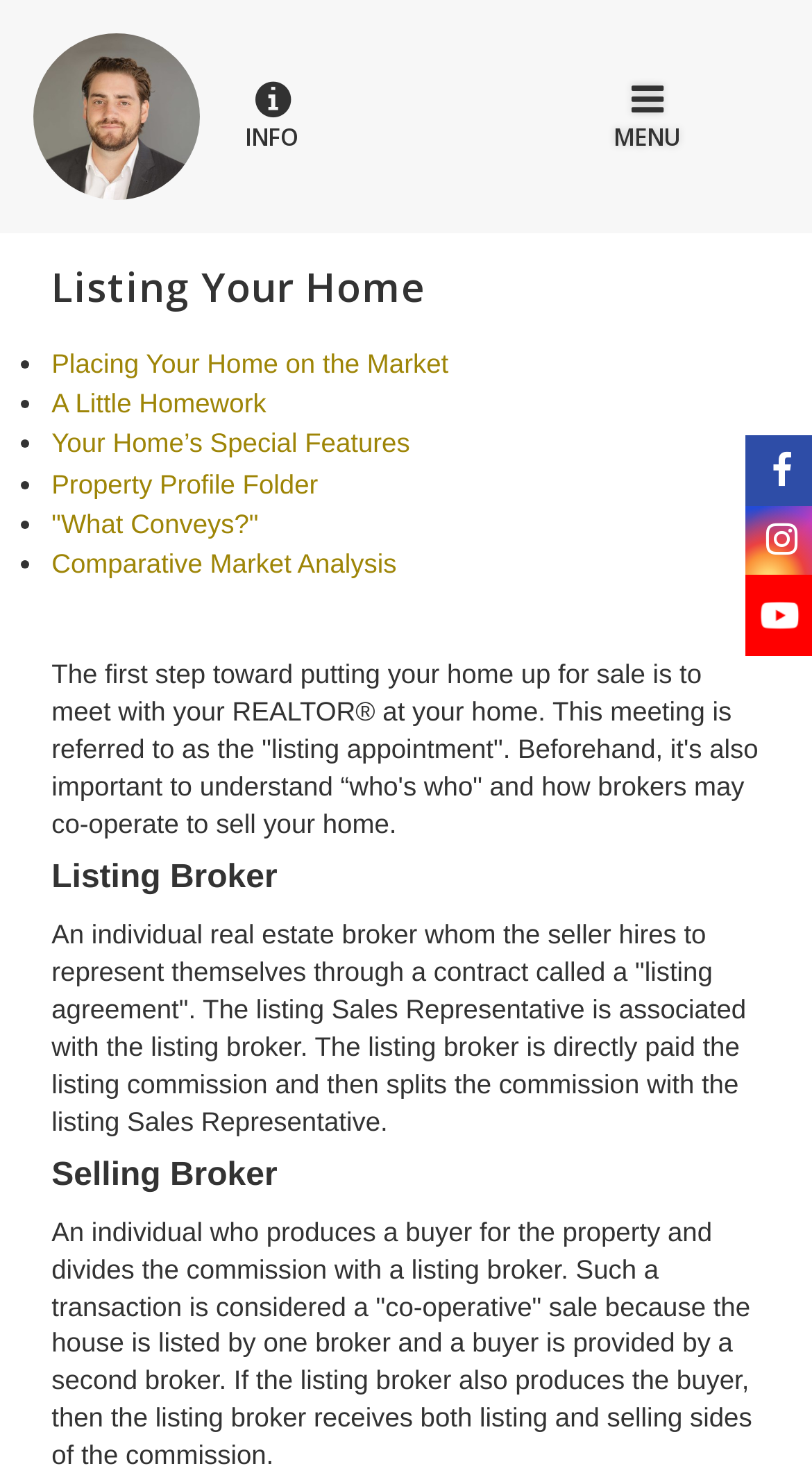Give the bounding box coordinates for the element described by: "Comparative Market Analysis".

[0.063, 0.37, 0.488, 0.391]